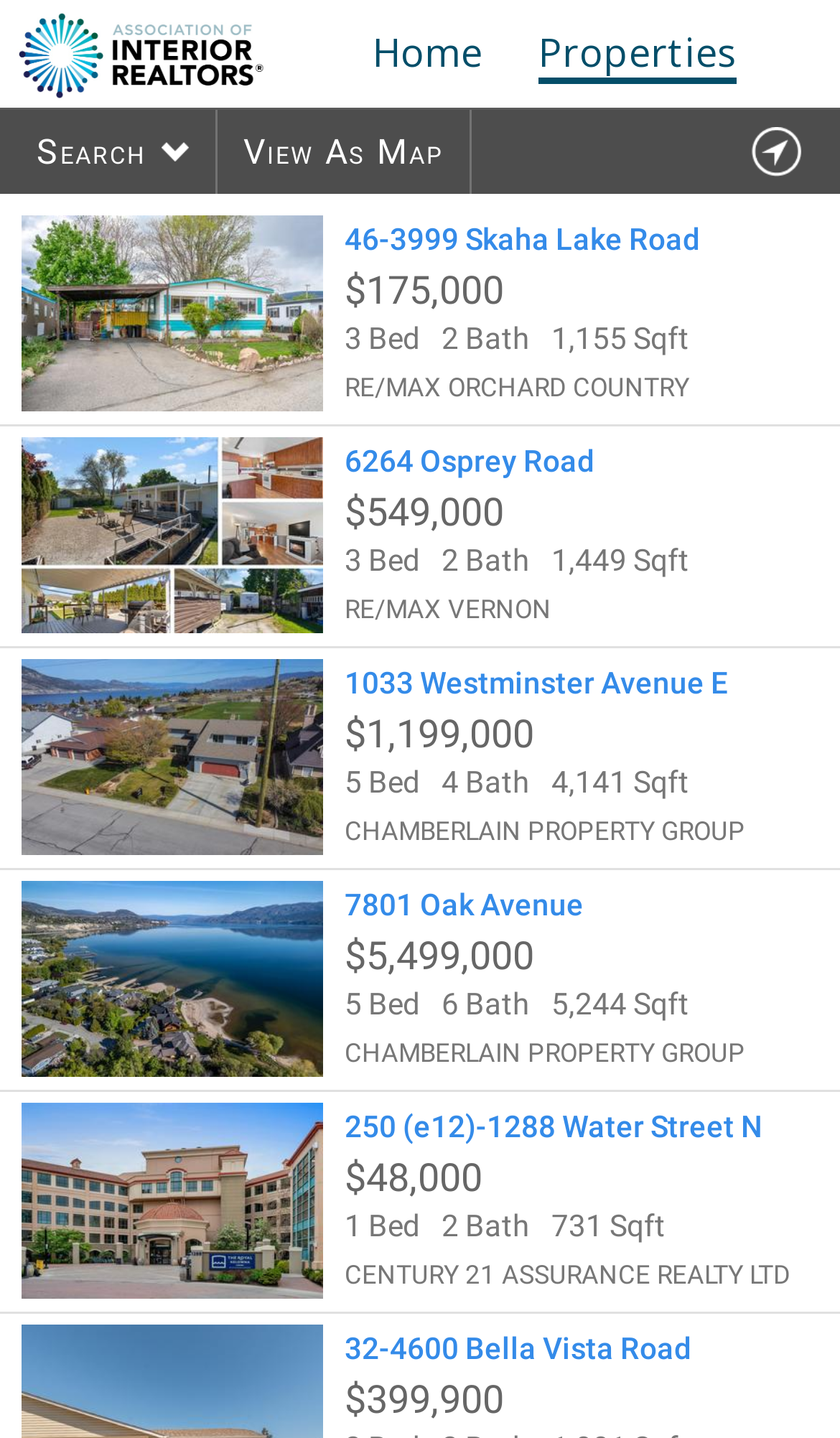Detail the various sections and features present on the webpage.

This webpage is the official website of the Association of Interior REALTORS, providing real estate listings and properties for sale. At the top left corner, there is a small logo image. Below the logo, there are several navigation links, including "Home", "Properties", and "Search", which are aligned horizontally. To the right of the "Search" link, there is another link "View As Map". 

On the top right corner, there is a search box where users can input addresses or MLS numbers to search for properties. Below the search box, there is a notification indicating that 10,946 listings have been found. 

The main content of the webpage is a list of property listings, each represented by a link with a brief description, including the address, price, number of bedrooms and bathrooms, square footage, and the real estate agency. Each listing has a corresponding image on the left side. There are six property listings in total, arranged vertically from top to bottom. 

At the very bottom of the webpage, there is a disclaimer related to MLS.